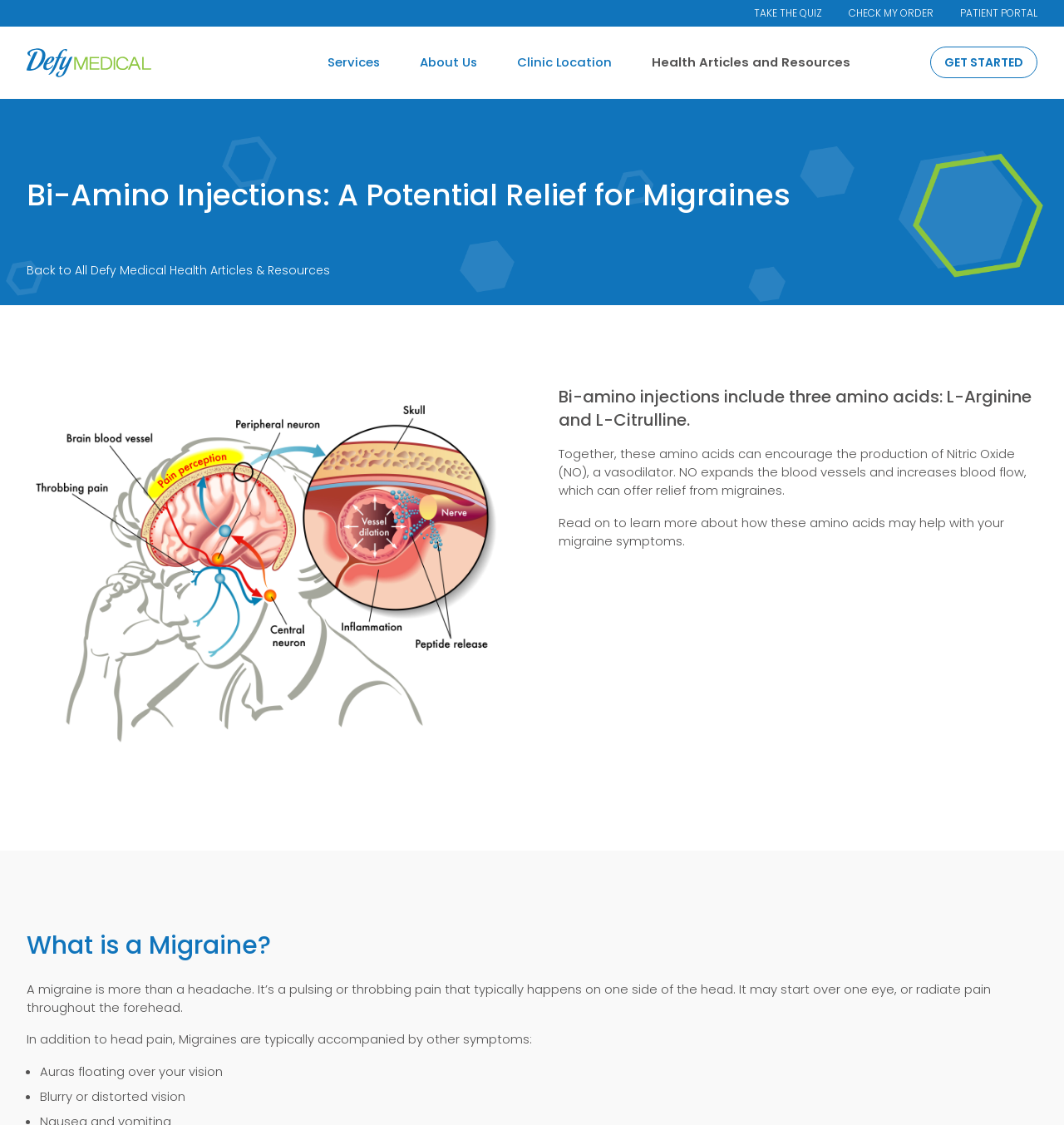What is the location of the 'GET STARTED' button?
Please answer the question with as much detail and depth as you can.

I found the answer by looking at the bounding box coordinates of the 'GET STARTED' button, which are [0.874, 0.041, 0.975, 0.069]. This suggests that the button is located in the top-right corner of the webpage.